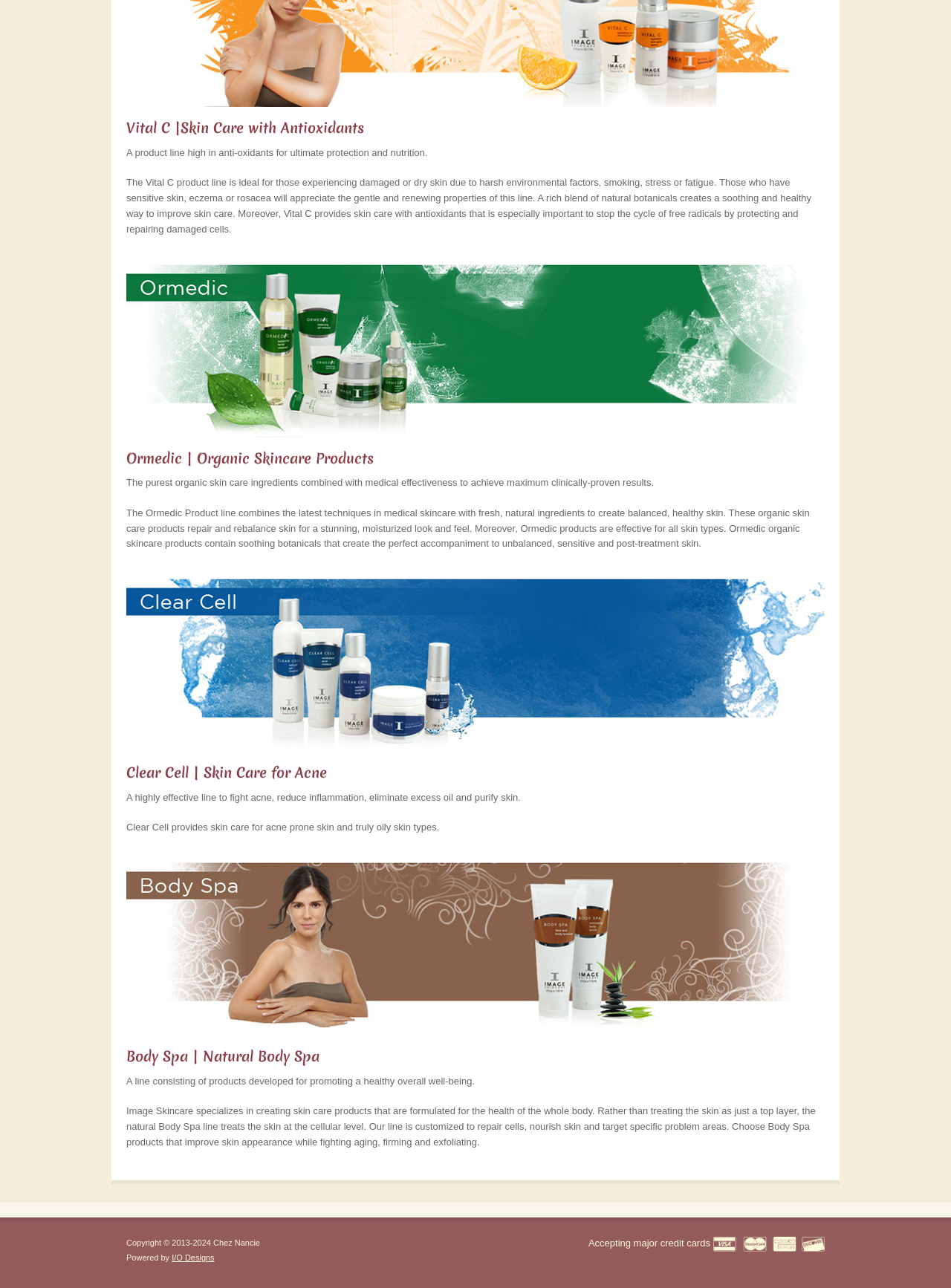What is the purpose of Clear Cell?
Using the image, elaborate on the answer with as much detail as possible.

According to the webpage, Clear Cell is a highly effective line to fight acne, reduce inflammation, eliminate excess oil and purify skin, providing skin care for acne prone skin and truly oily skin types.